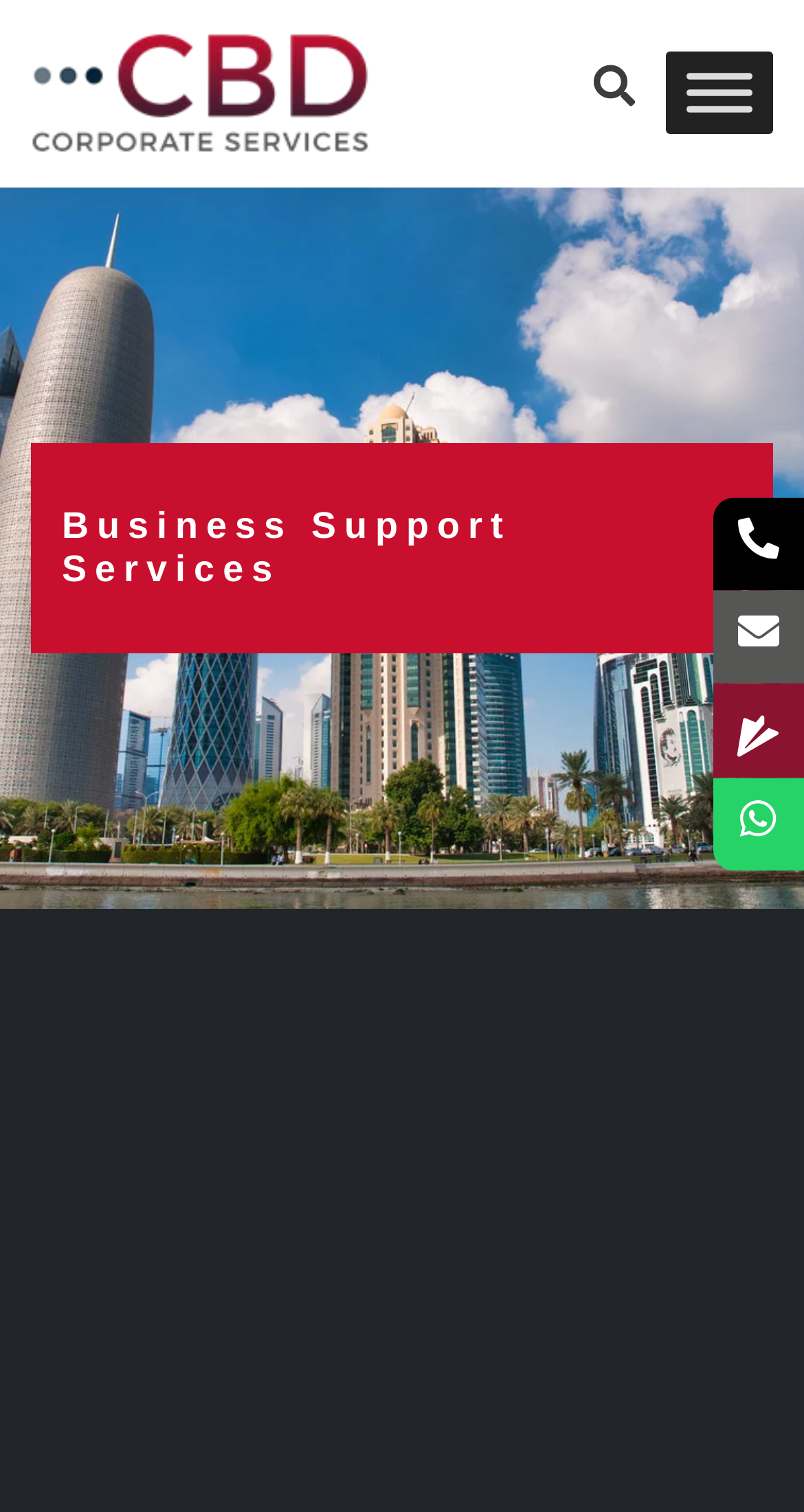From the webpage screenshot, identify the region described by Chat with us on WhatsApp. Provide the bounding box coordinates as (top-left x, top-left y, bottom-right x, bottom-right y), with each value being a floating point number between 0 and 1.

[0.887, 0.515, 1.0, 0.576]